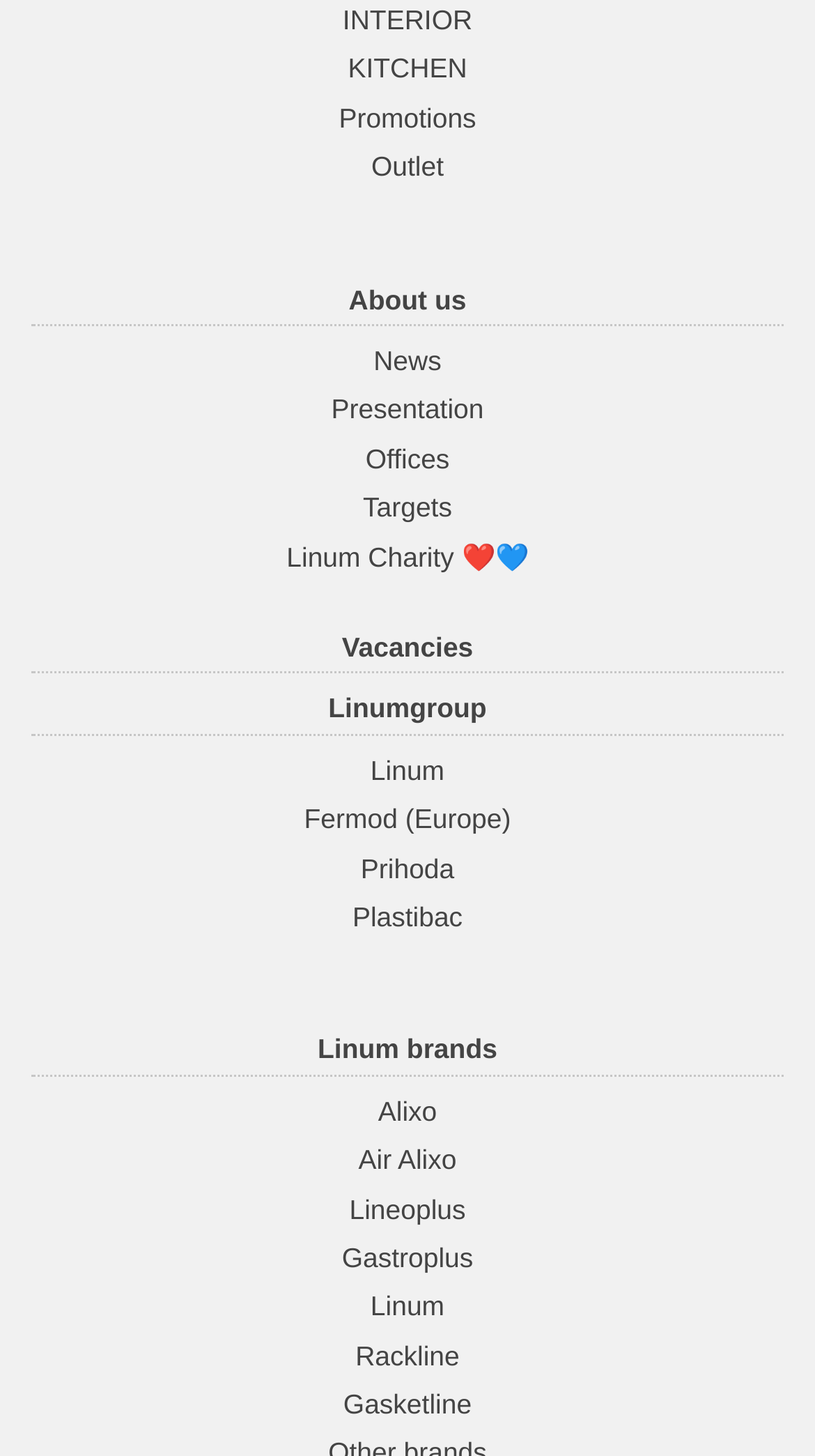Find the bounding box coordinates of the area that needs to be clicked in order to achieve the following instruction: "Check the Promotions". The coordinates should be specified as four float numbers between 0 and 1, i.e., [left, top, right, bottom].

[0.416, 0.07, 0.584, 0.092]